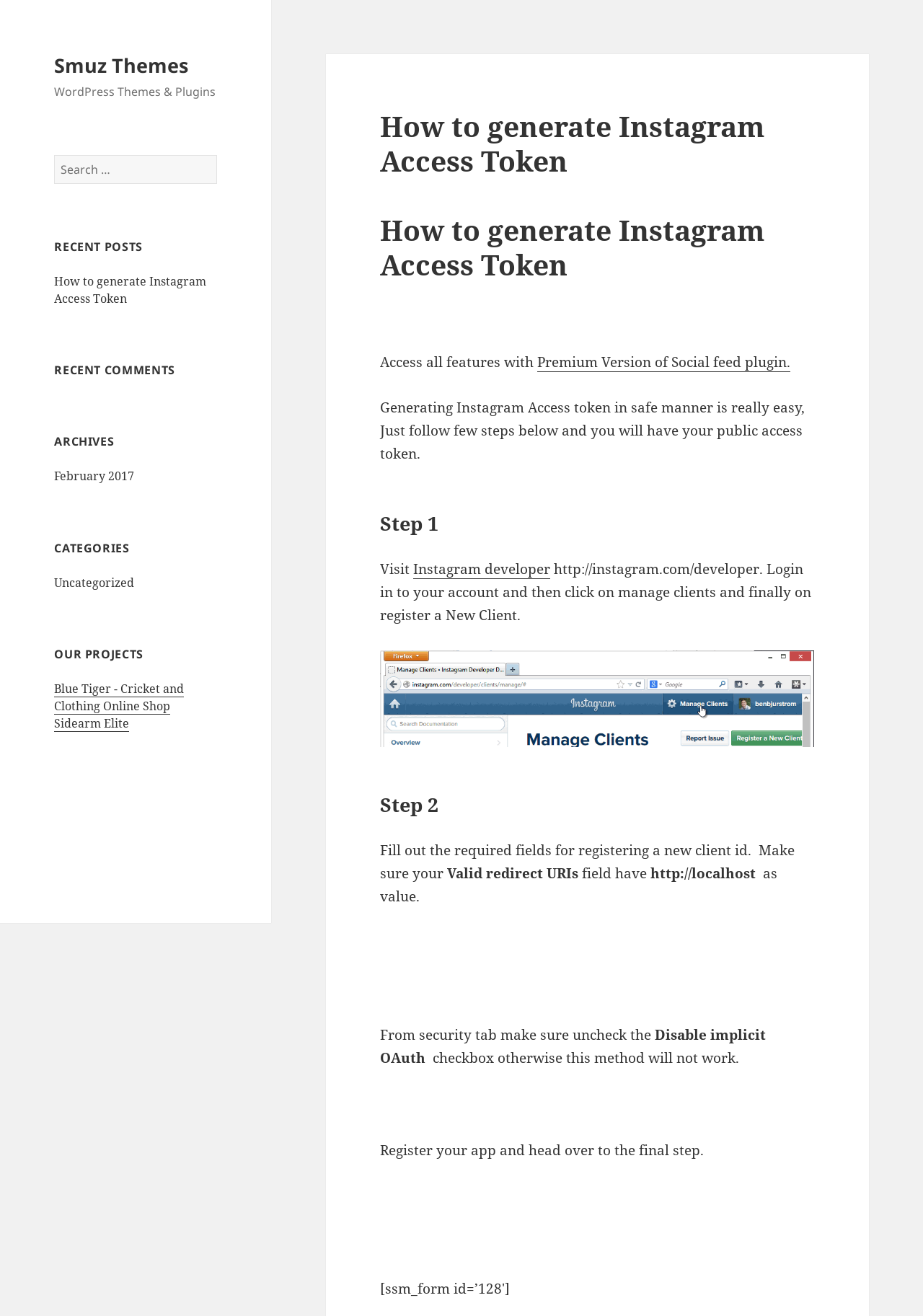Locate the bounding box coordinates of the clickable area needed to fulfill the instruction: "Read the article about 'The Mexican Lawnmower'".

None